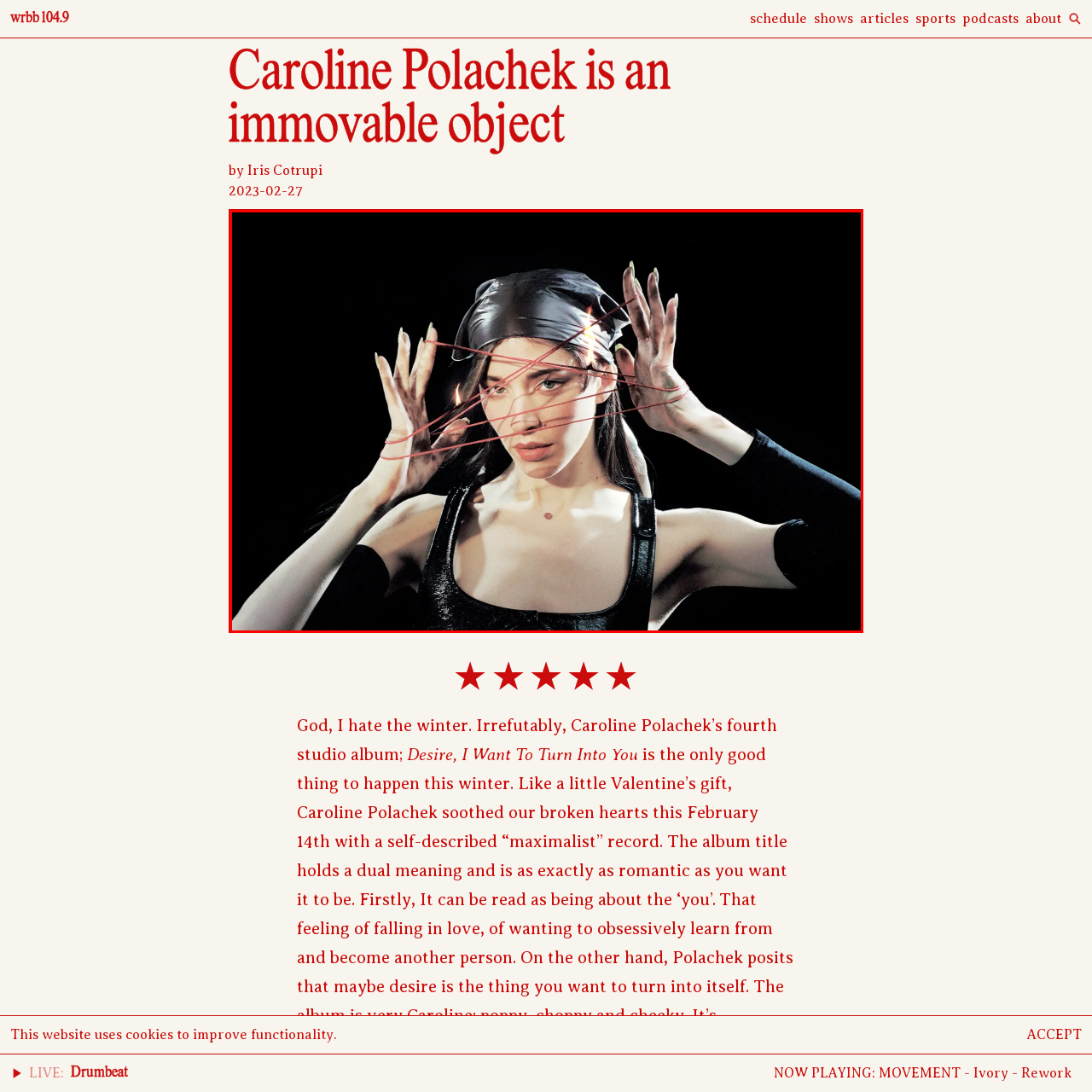Observe the image within the red-bordered area and respond to the following question in detail, making use of the visual information: What is the color of the strings Caroline is holding?

Her hands play a crucial role in the composition, delicately holding red strings that stretch across her face, creating a sense of tension and intrigue.